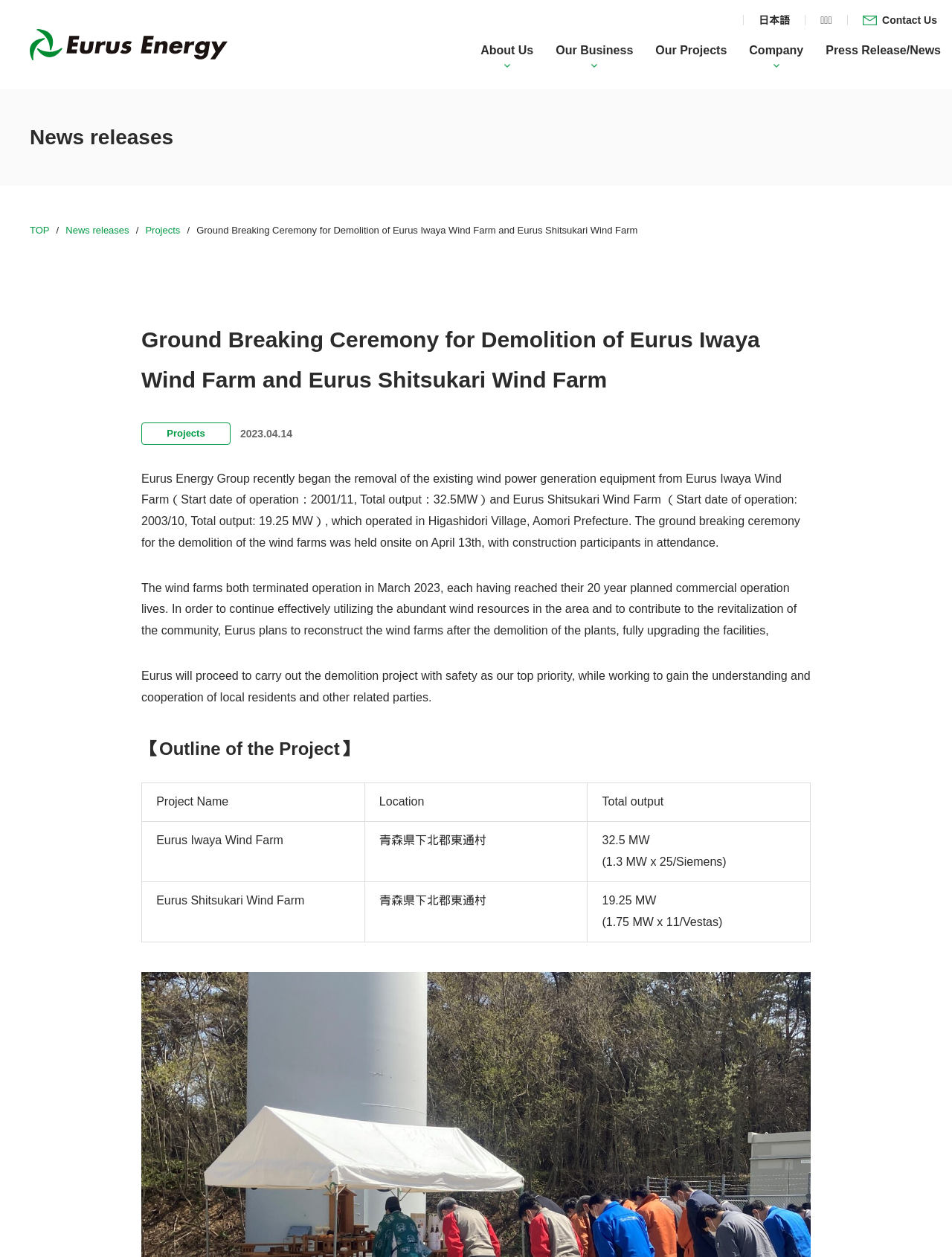Analyze and describe the webpage in a detailed narrative.

This webpage is about Eurus Energy Group, a global organization that operates wind and solar farms around the world. At the top left corner, there is a logo with a link to the company's homepage. Below the logo, there are three language options: Japanese, Korean, and English. 

On the top navigation bar, there are several links to different sections of the website, including "About Us", "Our Business", "Our Projects", "Company", and "Press Release/News". 

The main content of the webpage is about a news release, specifically a ground-breaking ceremony for the demolition of two wind farms, Eurus Iwaya Wind Farm and Eurus Shitsukari Wind Farm. The ceremony was held on April 13th, and the project aims to reconstruct the wind farms after demolition, fully upgrading the facilities. 

Below the title, there is a breadcrumb navigation with links to "TOP", "News releases", and "Projects". The main article is divided into several sections, including a brief introduction to the project, the outline of the project, and a table detailing the project information. The table has three columns: "Project Name", "Location", and "Total output", with two rows of data for each wind farm. 

At the bottom right corner, there is a link to "Contact Us". Overall, the webpage provides information about Eurus Energy Group's project to demolish and reconstruct two wind farms in Japan.